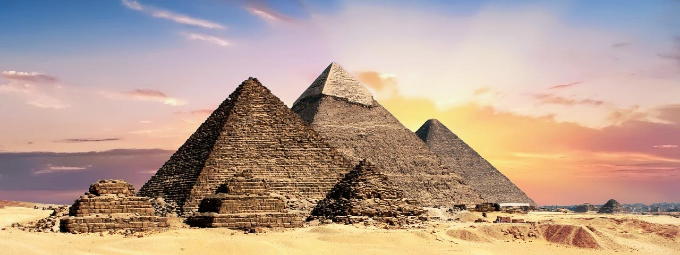What do the pyramids reflect?
Using the information from the image, give a concise answer in one word or a short phrase.

Ancient Egyptians' beliefs